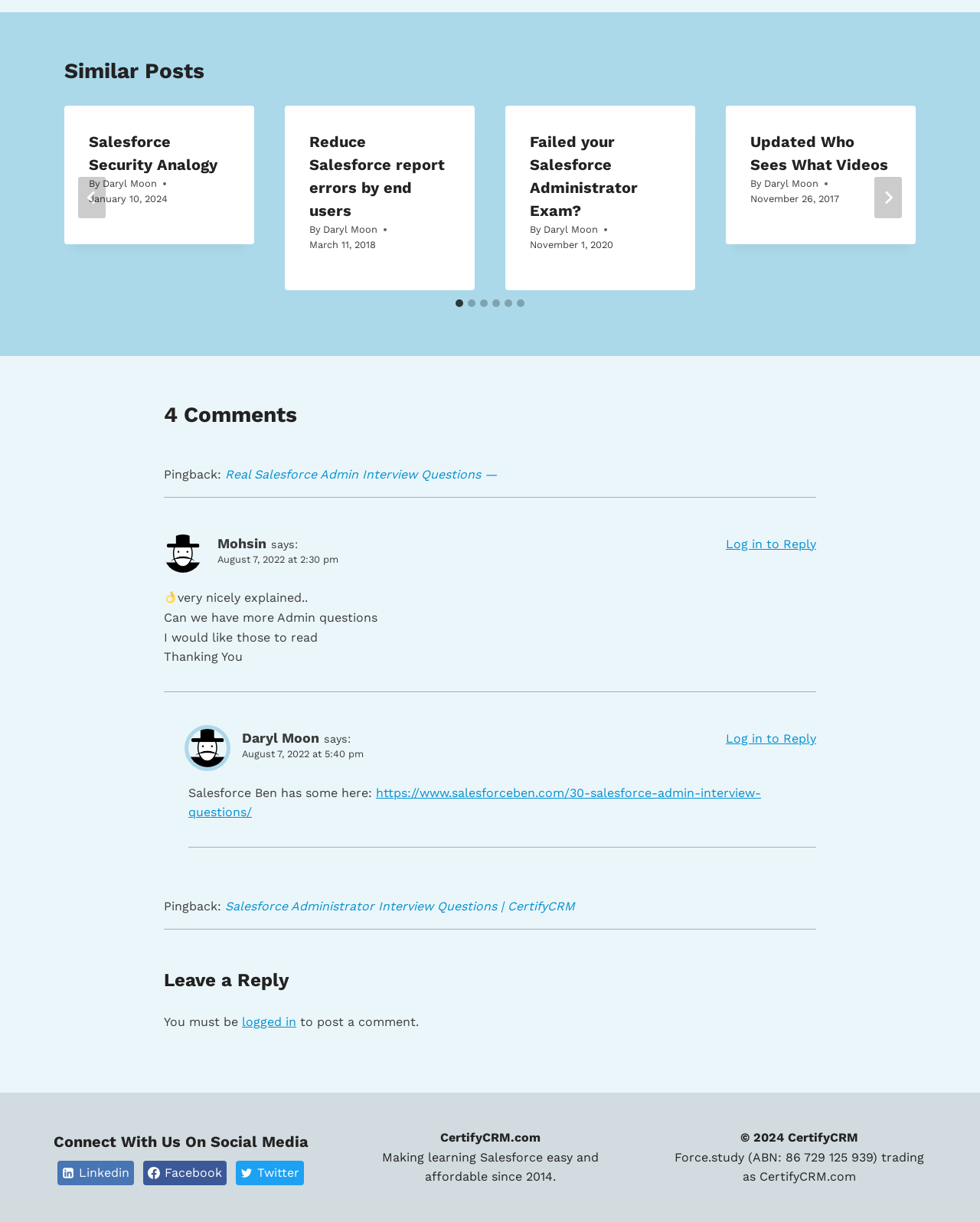Identify the bounding box coordinates of the clickable region to carry out the given instruction: "Go to last slide".

[0.08, 0.145, 0.108, 0.179]